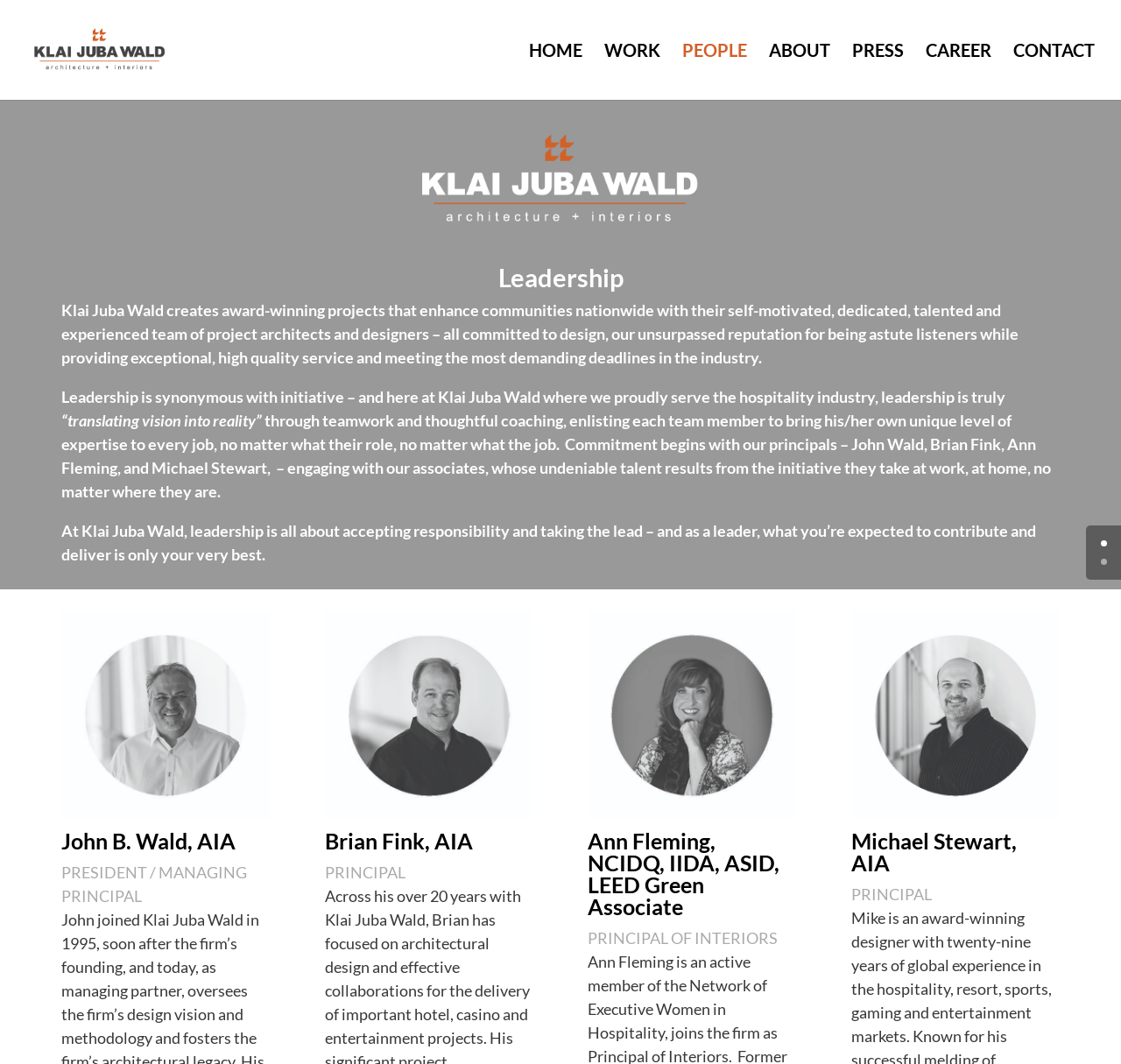Carefully examine the image and provide an in-depth answer to the question: What is the quality of service that Klai Juba Wald provides?

The quality of service that Klai Juba Wald provides can be found in the text, where it is written as 'our unsurpassed reputation for being astute listeners while providing exceptional, high quality service'.